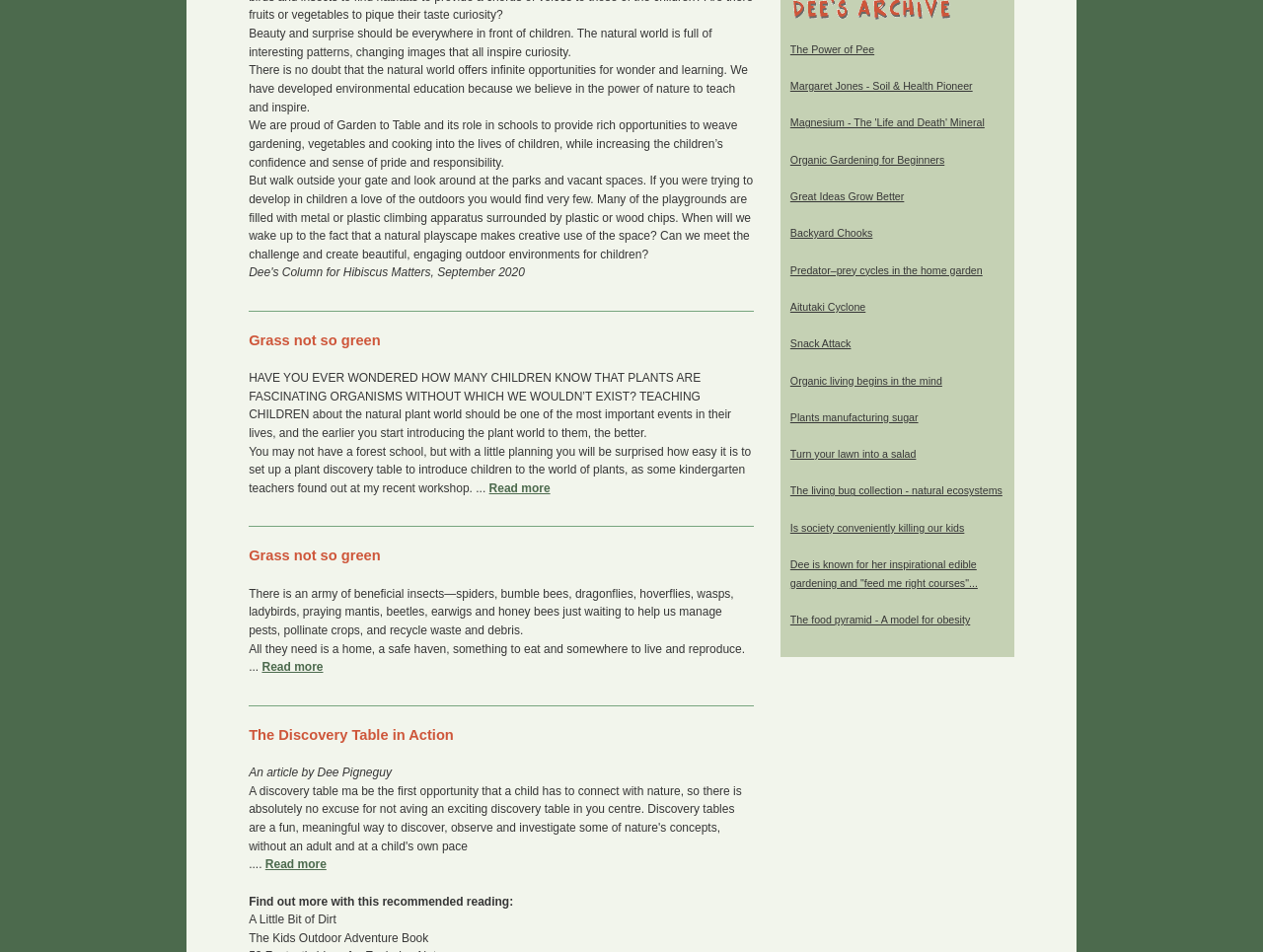With reference to the screenshot, provide a detailed response to the question below:
What is the role of beneficial insects in the ecosystem?

The webpage suggests that beneficial insects, such as bees and ladybugs, play a crucial role in the ecosystem by helping to manage pests, pollinate crops, and recycle waste and debris.